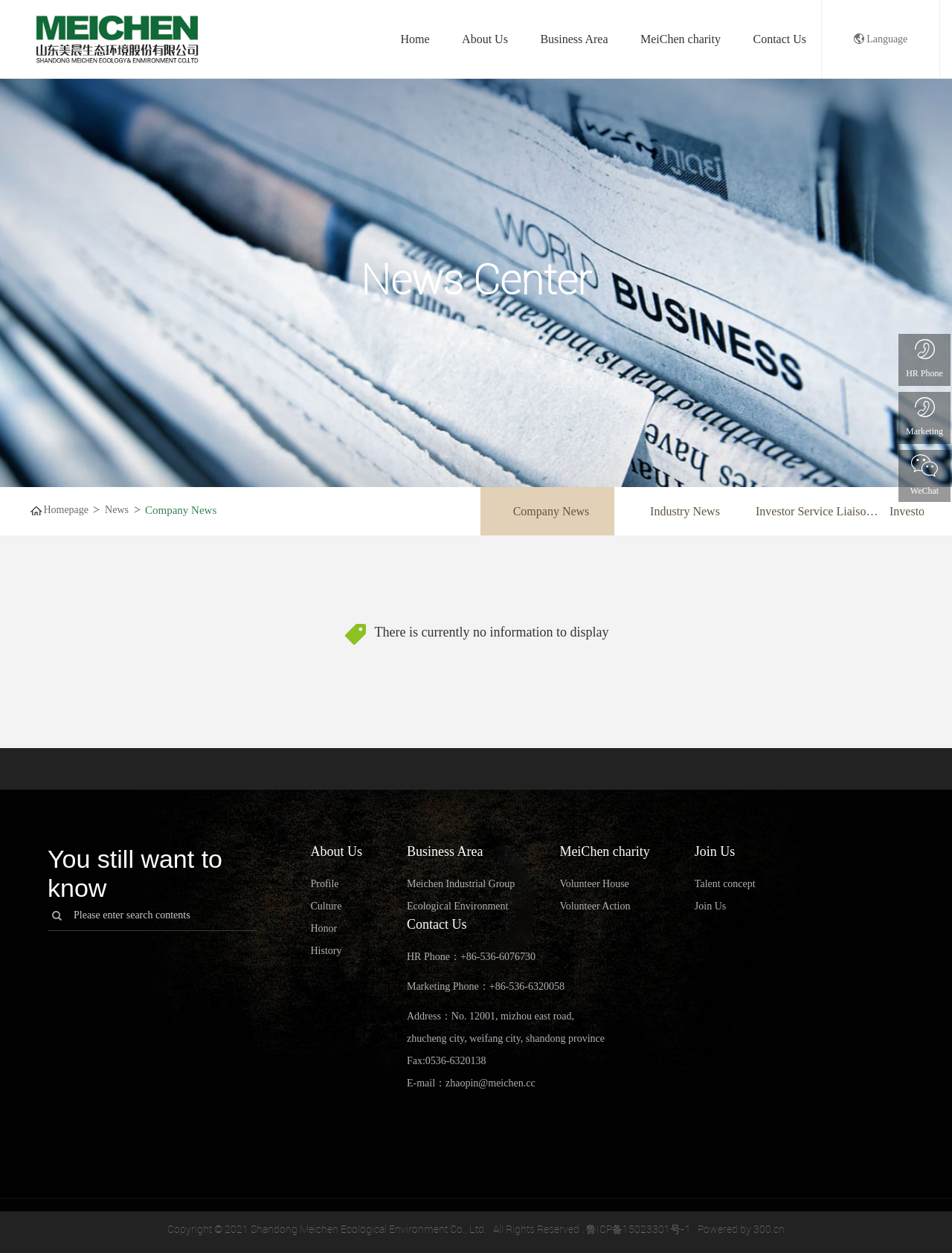Illustrate the webpage thoroughly, mentioning all important details.

This webpage is about Company News from Shandong Meichen Ecological Environment Co., Ltd. At the top, there is a logo on the left and a language selection link on the right. Below the logo, there are several navigation links, including "Home", "About Us", "Business Area", "MeiChen charity", and "Contact Us".

On the left side, there are four sections: "About Us", "Business Area", "MeiChen charity", and "Contact Us". Each section has a heading and several links underneath. The "About Us" section has links to "Profile", "Culture", "Honor", and "History". The "Business Area" section has links to "Meichen Industrial Group" and "Ecological Environment". The "MeiChen charity" section has links to "VOLUNTEERS' HOME" and "Volunteer Action".

On the right side, there is a main content area with a heading "Company News" and several news articles below. There is also a search bar at the bottom with a prompt to "Please enter search contents".

In the middle of the page, there are three columns of links: "Company News", "Industry News", and "Investor Service Liaison Station". Below these links, there is a table with a message "There is currently no information to display".

At the bottom of the page, there is a section with a heading "You still want to know" and a search bar. There are also three description lists on the left side, which provide more information about "About Us", "Business Area", and "MeiChen charity".